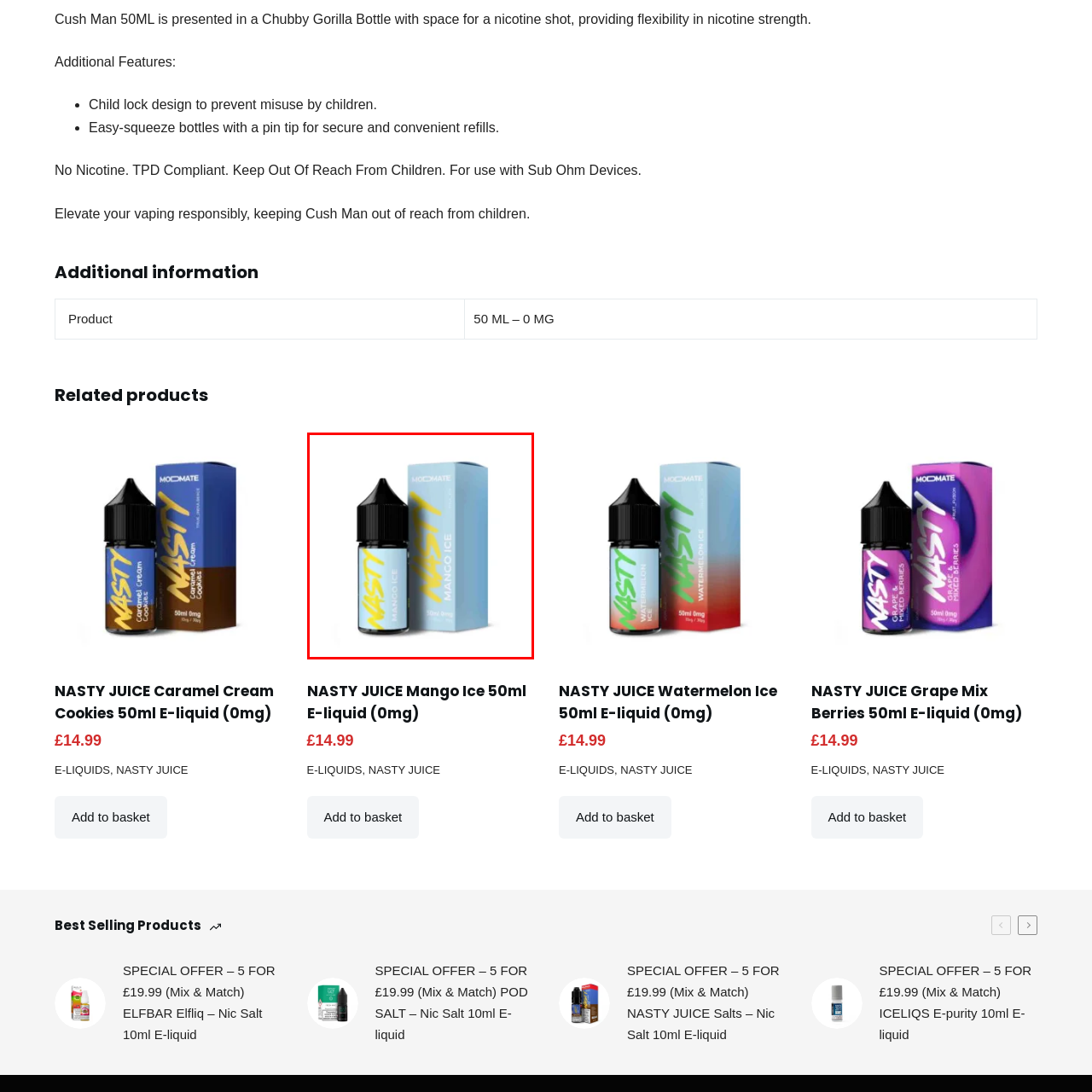Generate an in-depth caption for the image segment highlighted with a red box.

The image showcases a 50ml bottle of NASTY JUICE Mango Ice e-liquid, presented in an eye-catching Chubby Gorilla bottle. The bottle features a vibrant design with the words "NASTY MANGO ICE" prominently displayed, reflecting the refreshing mango flavor combined with a cool icy sensation. This particular variant contains 0mg of nicotine, making it a choice for those who prefer a nicotine-free vaping experience. The packaging, displayed alongside the bottle, maintains a sleek blue aesthetic that complements the bold branding. Ideal for use with Sub Ohm devices, this product is designed for adult vapers seeking a flavorful and satisfying vape without the nicotine.